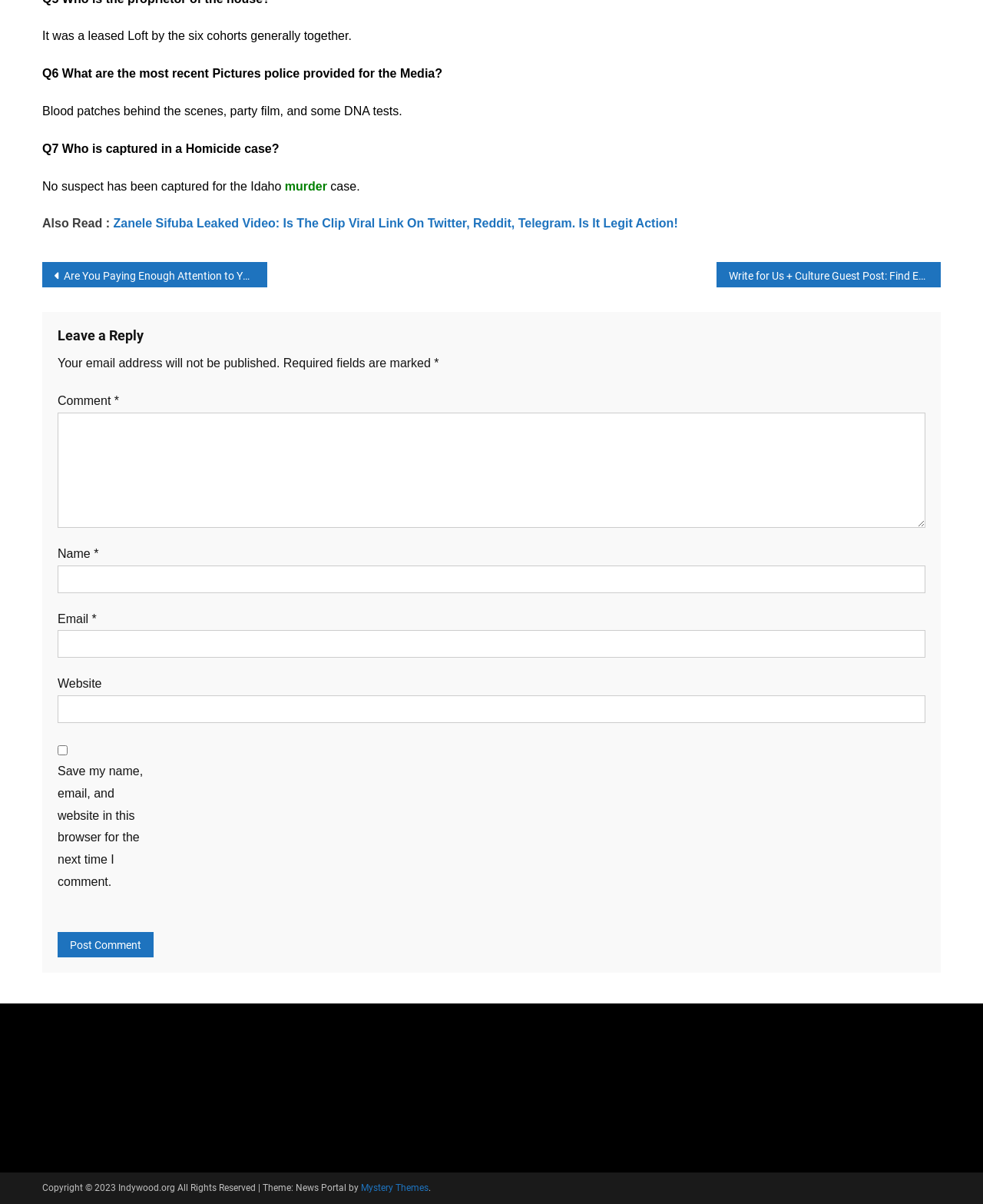What is the name of the theme used by the website?
Answer with a single word or phrase, using the screenshot for reference.

News Portal